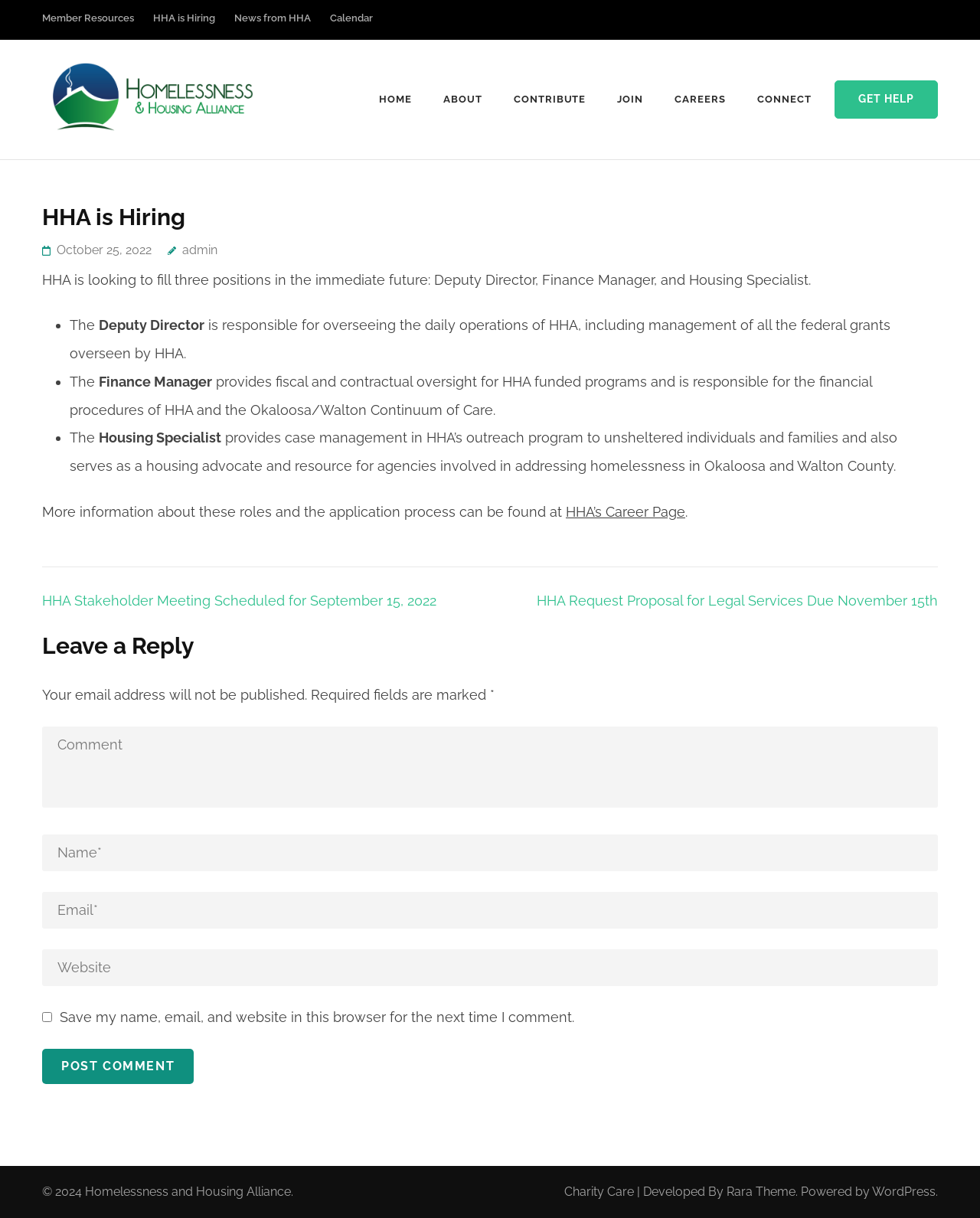What is the purpose of the 'Save my name, email, and website in this browser' checkbox?
From the image, respond with a single word or phrase.

To save comment information